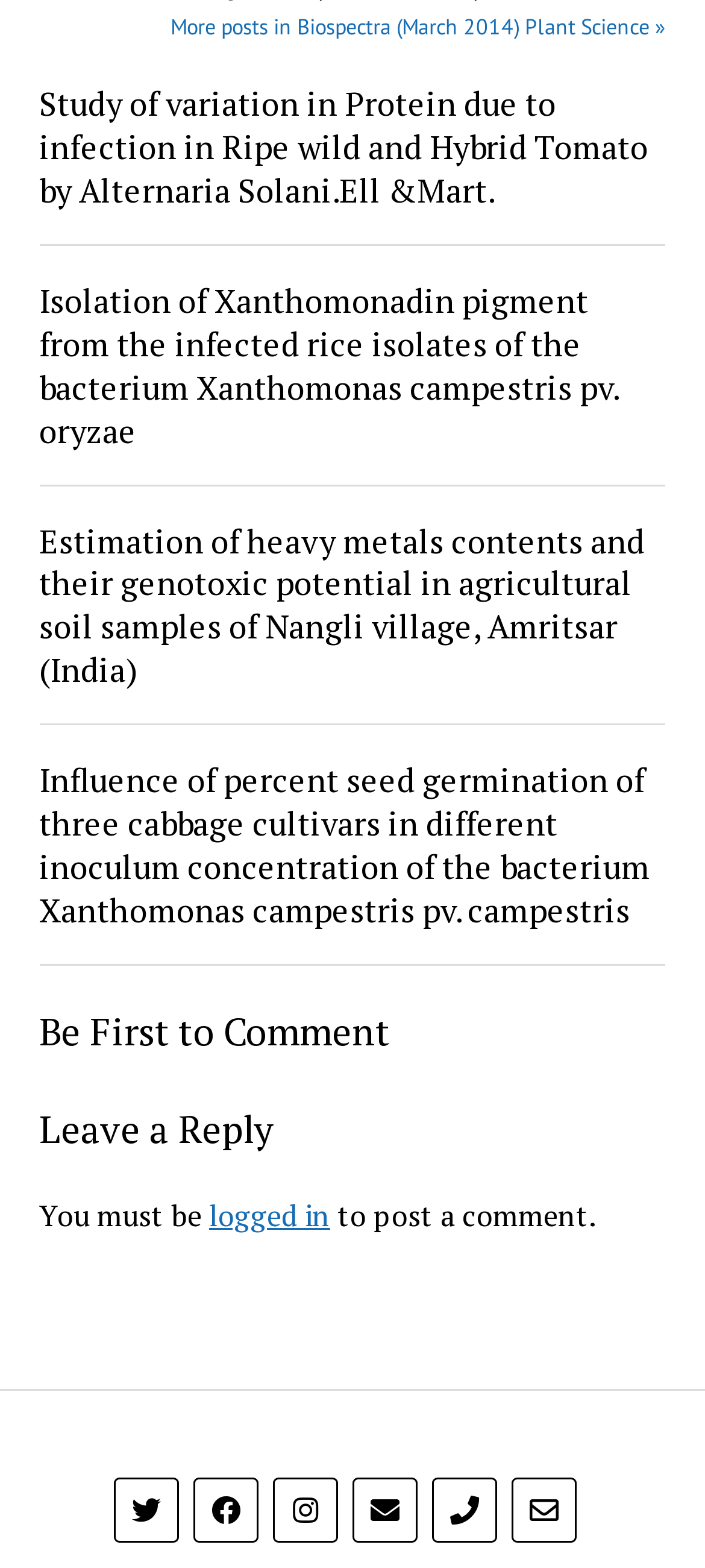Identify the bounding box for the element characterized by the following description: "logged in".

[0.297, 0.763, 0.468, 0.788]